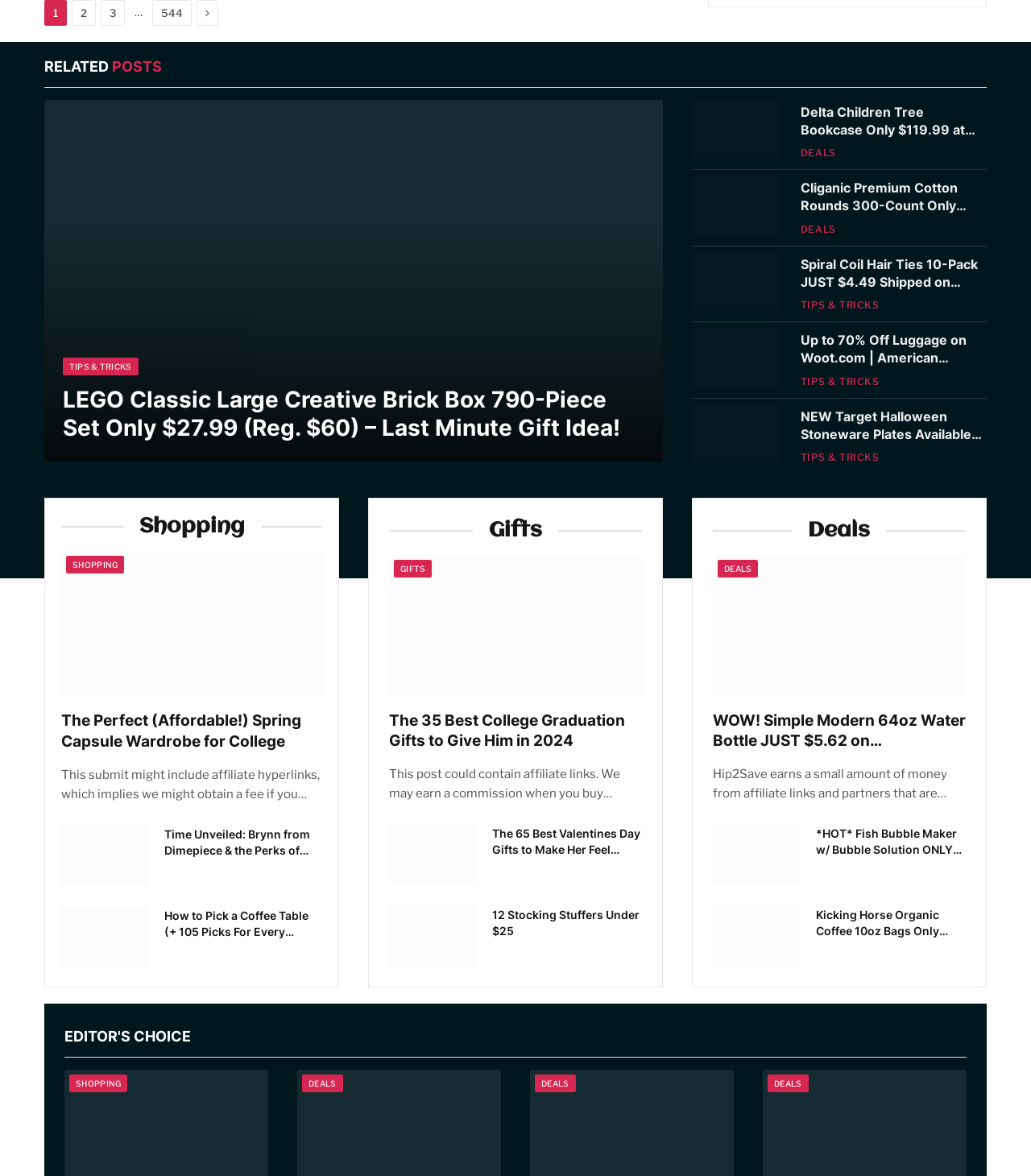Can you find the bounding box coordinates of the area I should click to execute the following instruction: "Sign in"?

None